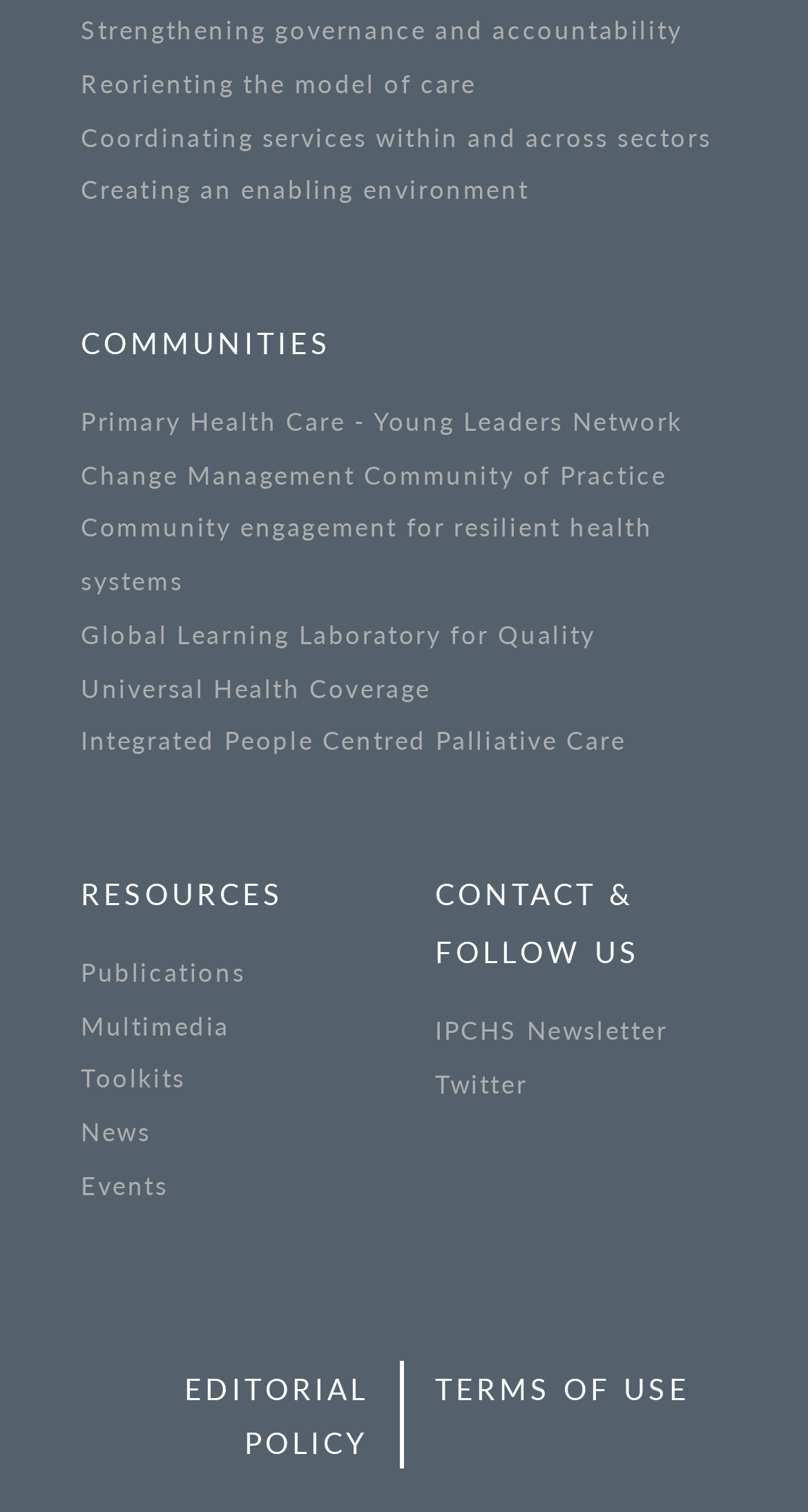Answer the question below in one word or phrase:
How many sections are there on the webpage?

4